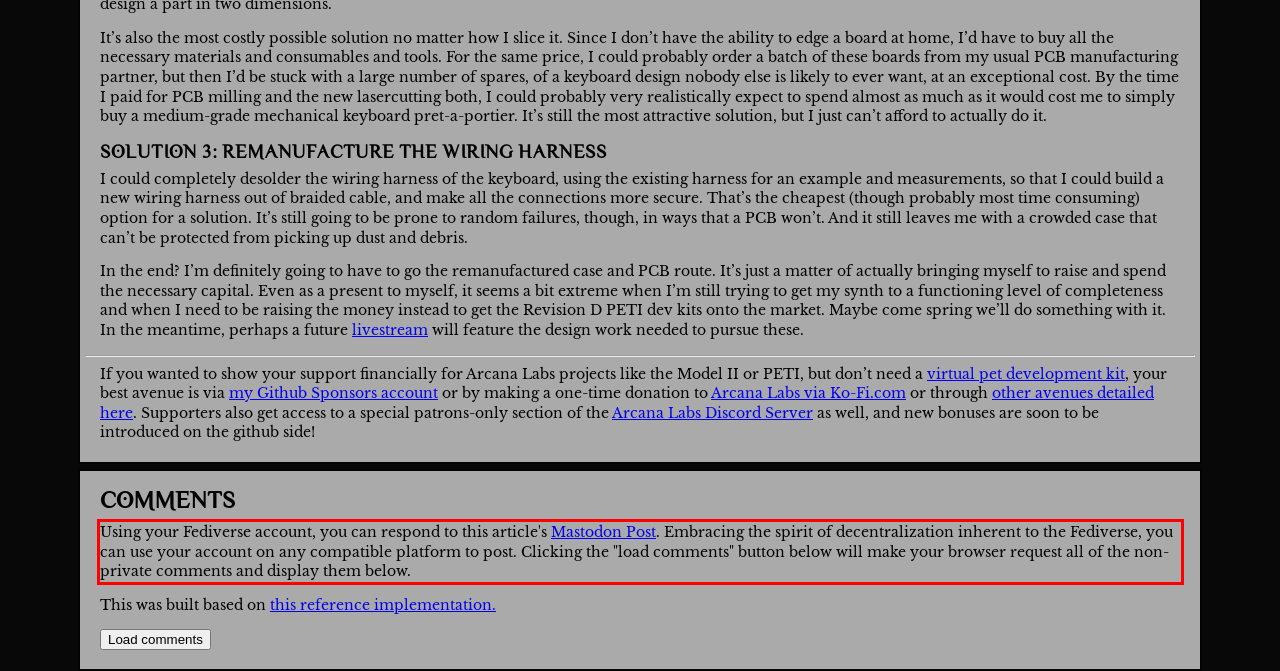Given a screenshot of a webpage, locate the red bounding box and extract the text it encloses.

Using your Fediverse account, you can respond to this article's Mastodon Post. Embracing the spirit of decentralization inherent to the Fediverse, you can use your account on any compatible platform to post. Clicking the "load comments" button below will make your browser request all of the non-private comments and display them below.